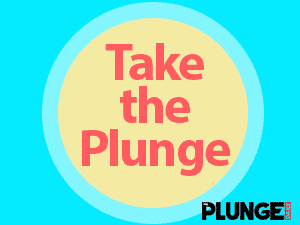Offer a detailed account of the various components present in the image.

The image features a vibrant graphic promoting the phrase "Take the Plunge," set against a striking teal background. The text is emphasized with a bold, playful typography in coral, placed within a soft yellow circle. The design aims to capture attention and inspire action, likely relating to engaging with the Plunge Daily, a platform dedicated to insights about business, finance, and social media trends. The whimsical style of the graphic suggests a focus on innovation and a proactive approach, encouraging audiences to dive into new opportunities or experiences, tying into their exploration of various topics within the publication.